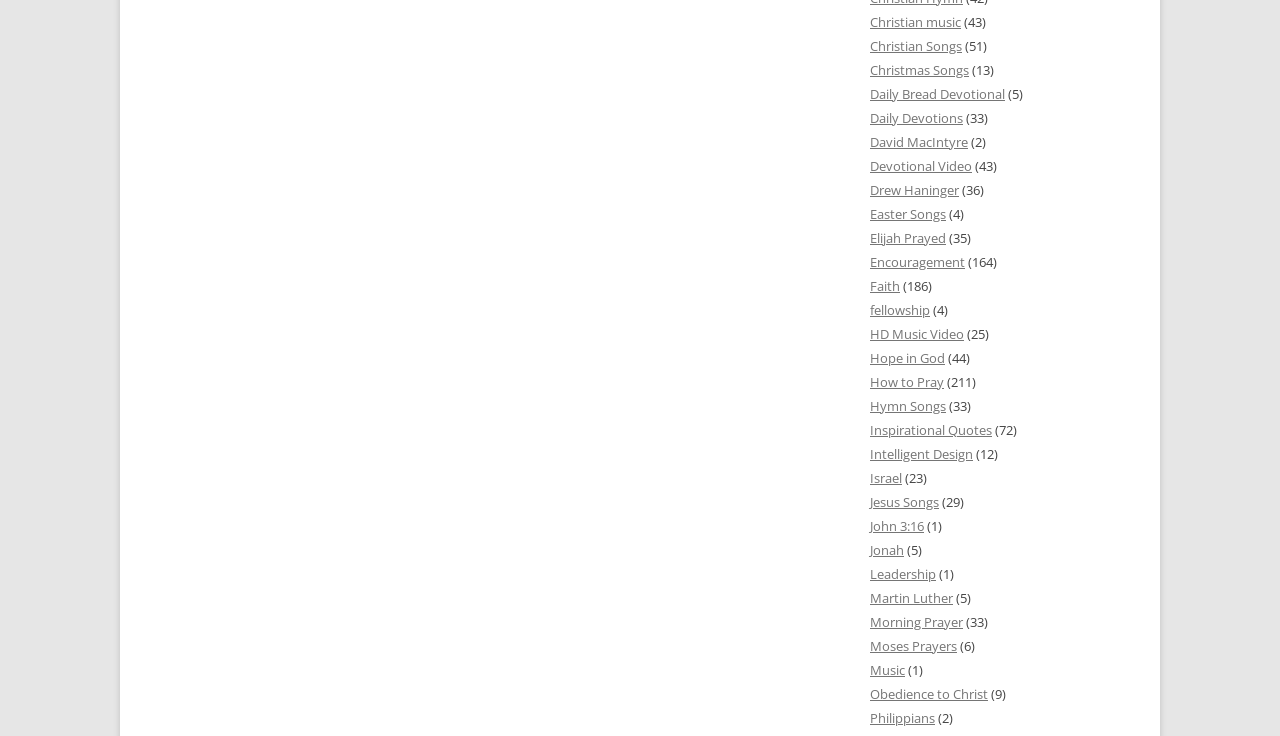Locate the bounding box coordinates of the element you need to click to accomplish the task described by this instruction: "Visit Daily Bread Devotional".

[0.68, 0.115, 0.785, 0.139]